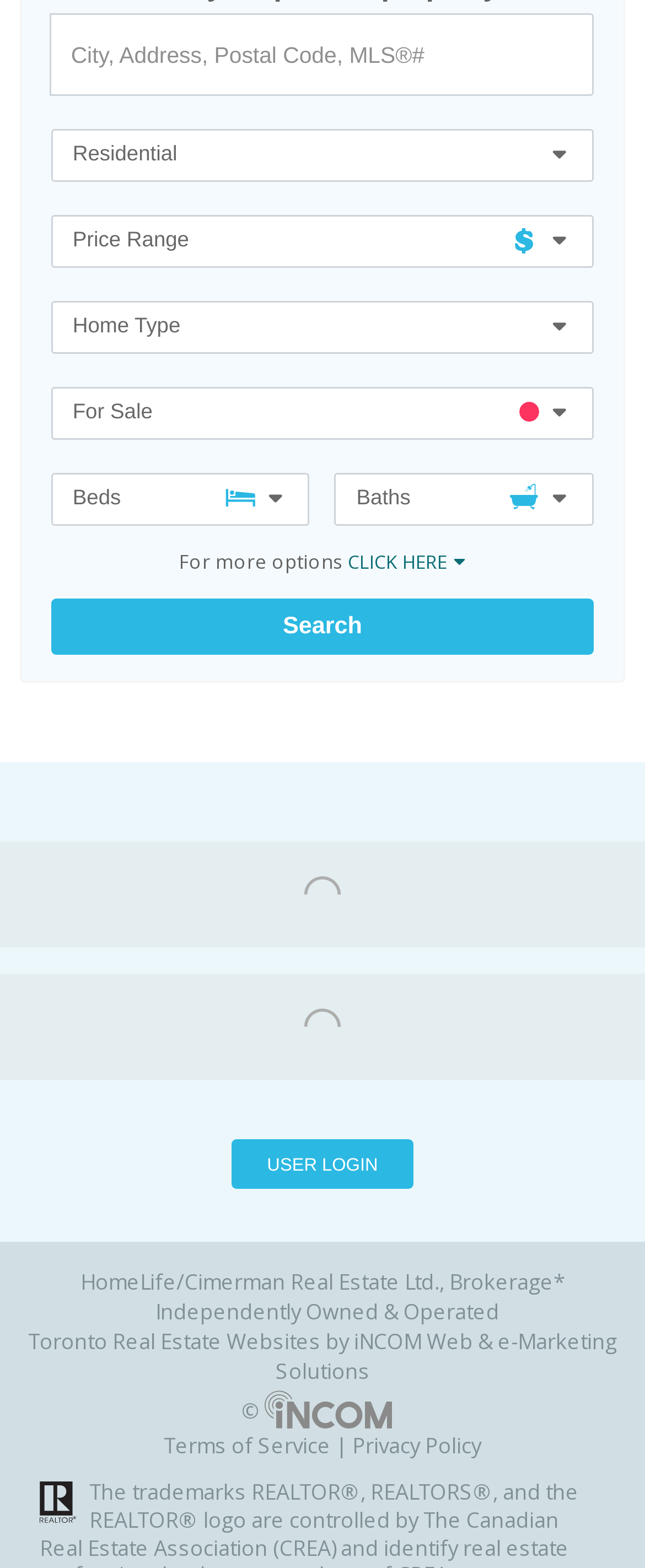Can you find the bounding box coordinates for the element that needs to be clicked to execute this instruction: "Filter by residential"? The coordinates should be given as four float numbers between 0 and 1, i.e., [left, top, right, bottom].

[0.079, 0.082, 0.921, 0.116]